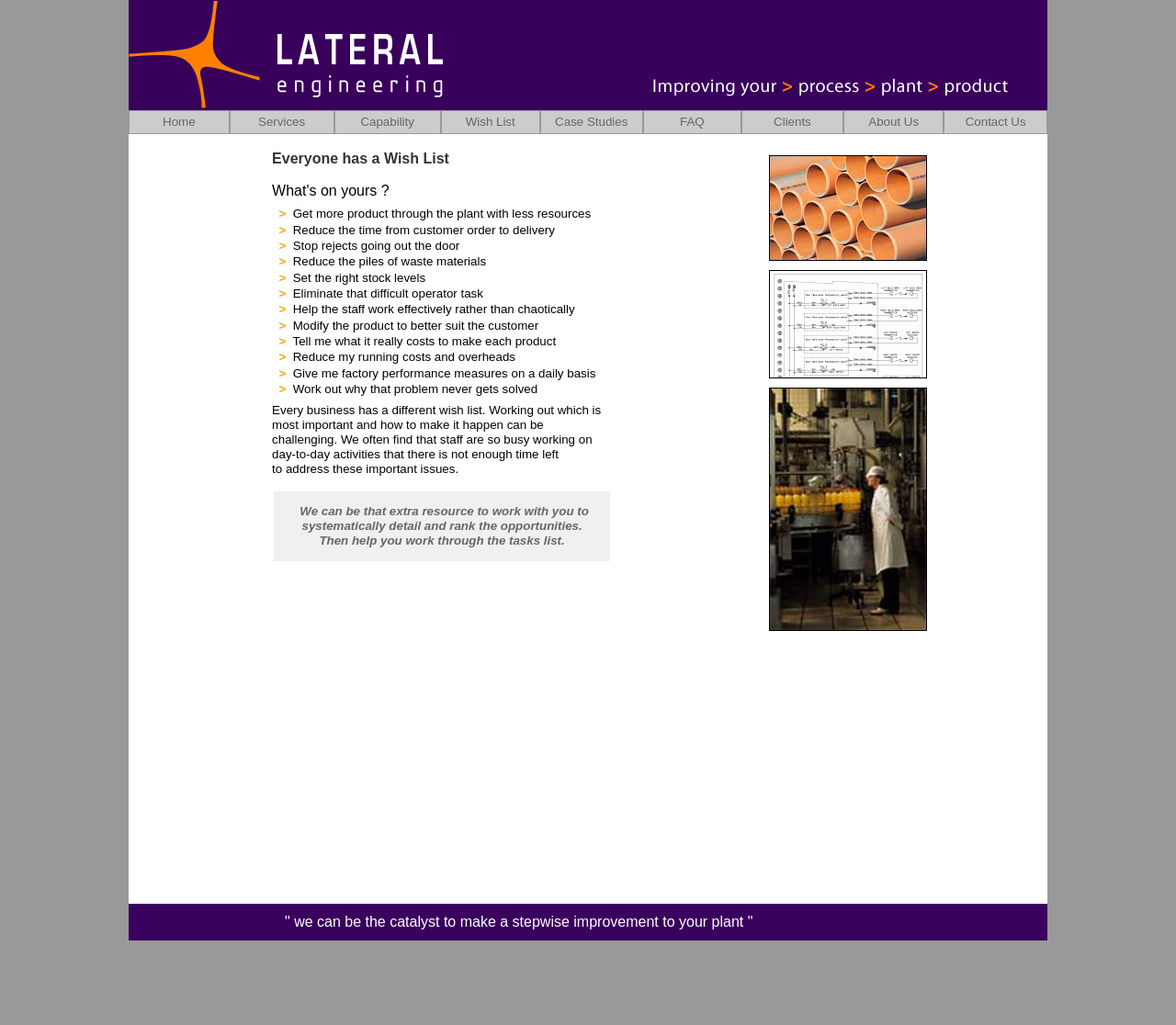Based on what you see in the screenshot, provide a thorough answer to this question: What is the company name?

The company name is obtained from the header section of the webpage, where it is written as 'Lateral Engineering | Wish List'.